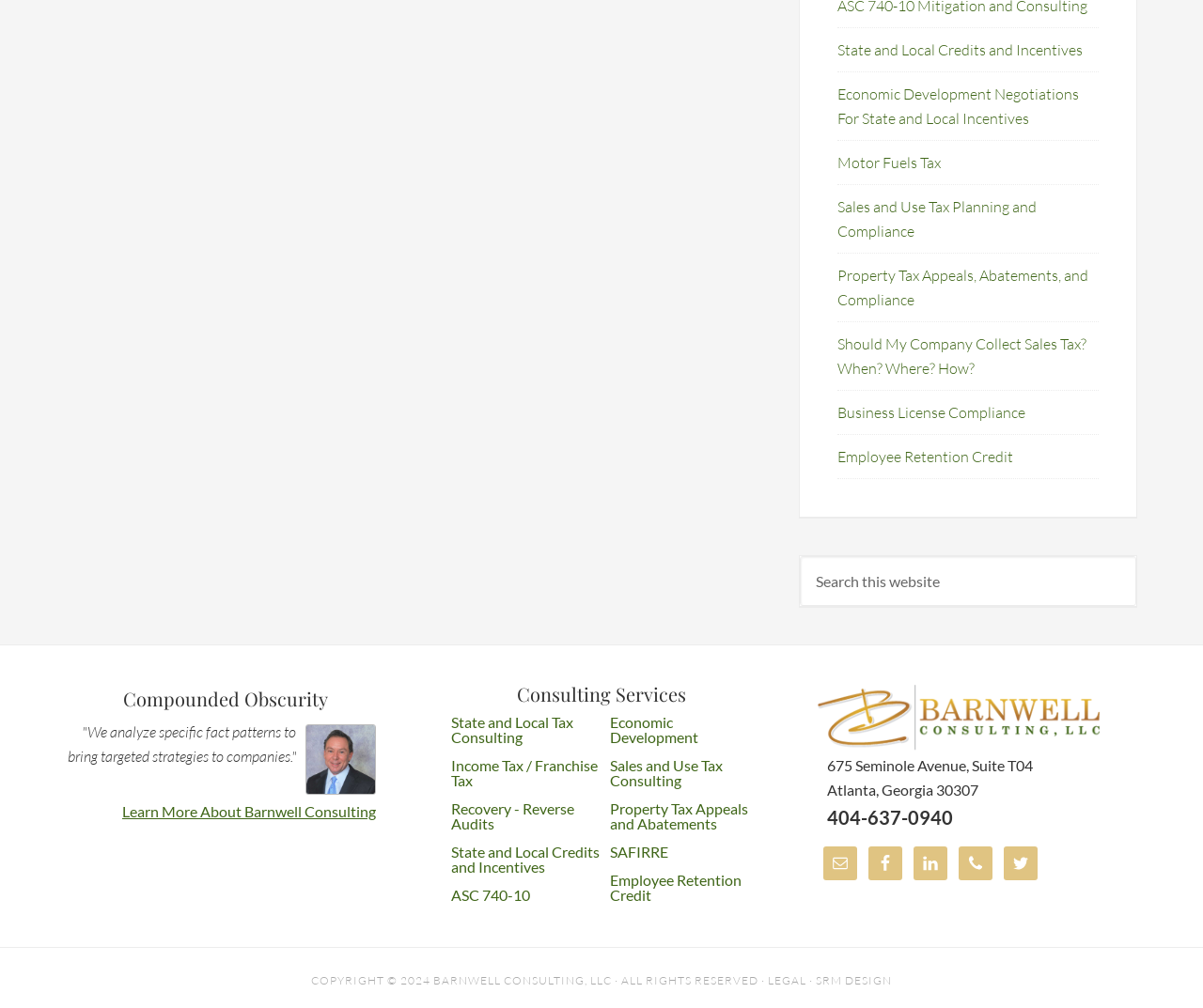Using the element description: "Economic Development", determine the bounding box coordinates for the specified UI element. The coordinates should be four float numbers between 0 and 1, [left, top, right, bottom].

[0.507, 0.707, 0.581, 0.74]